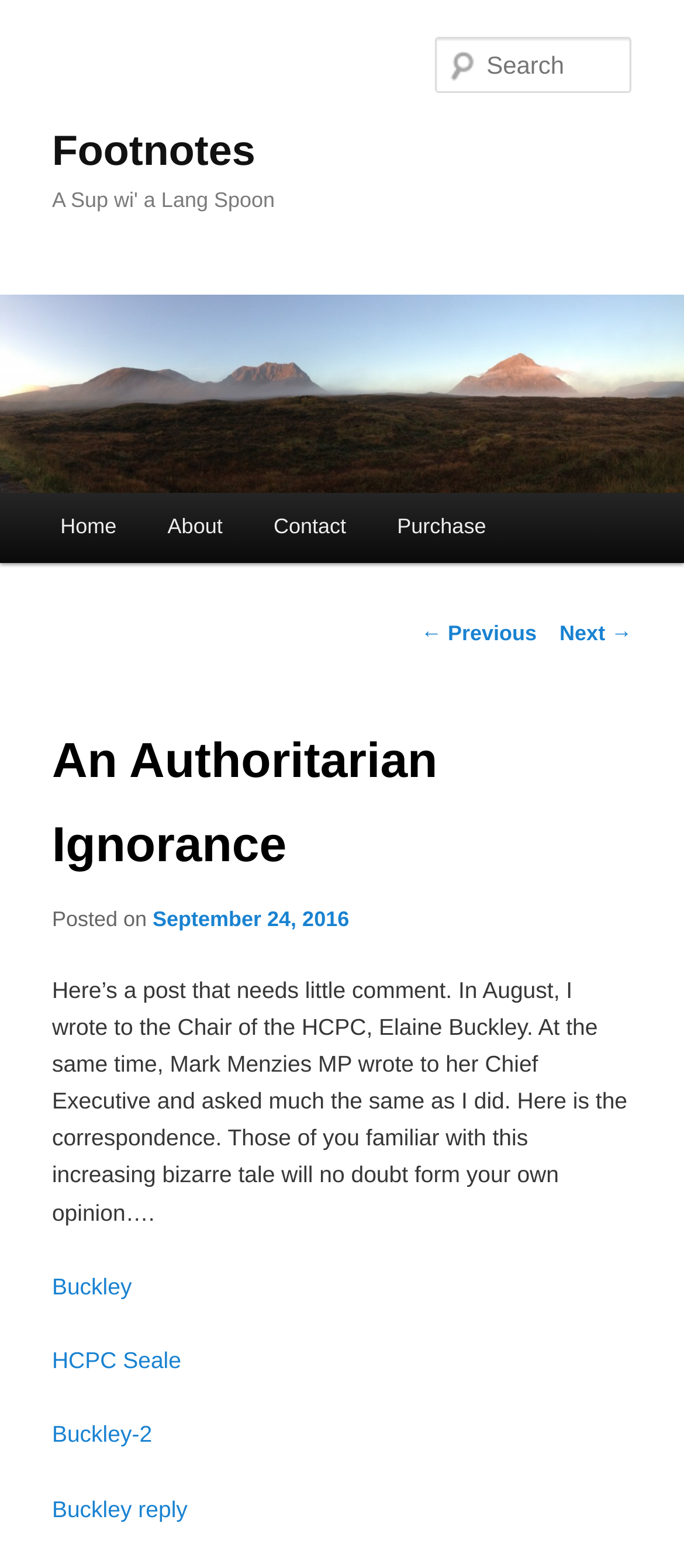What is the purpose of the textbox?
Please use the visual content to give a single word or phrase answer.

Search